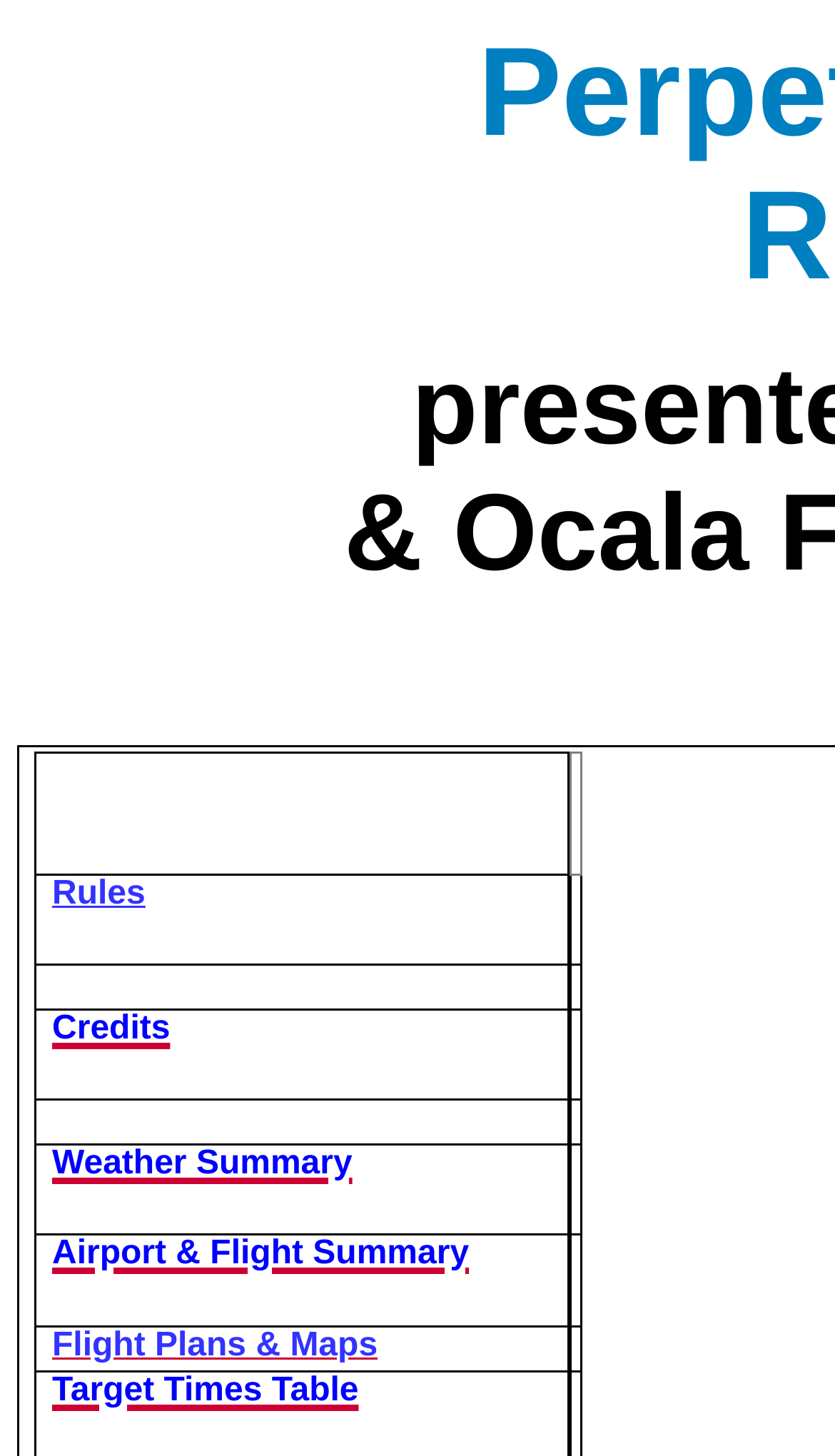Answer the question in a single word or phrase:
What is the third link in the grid?

Credits